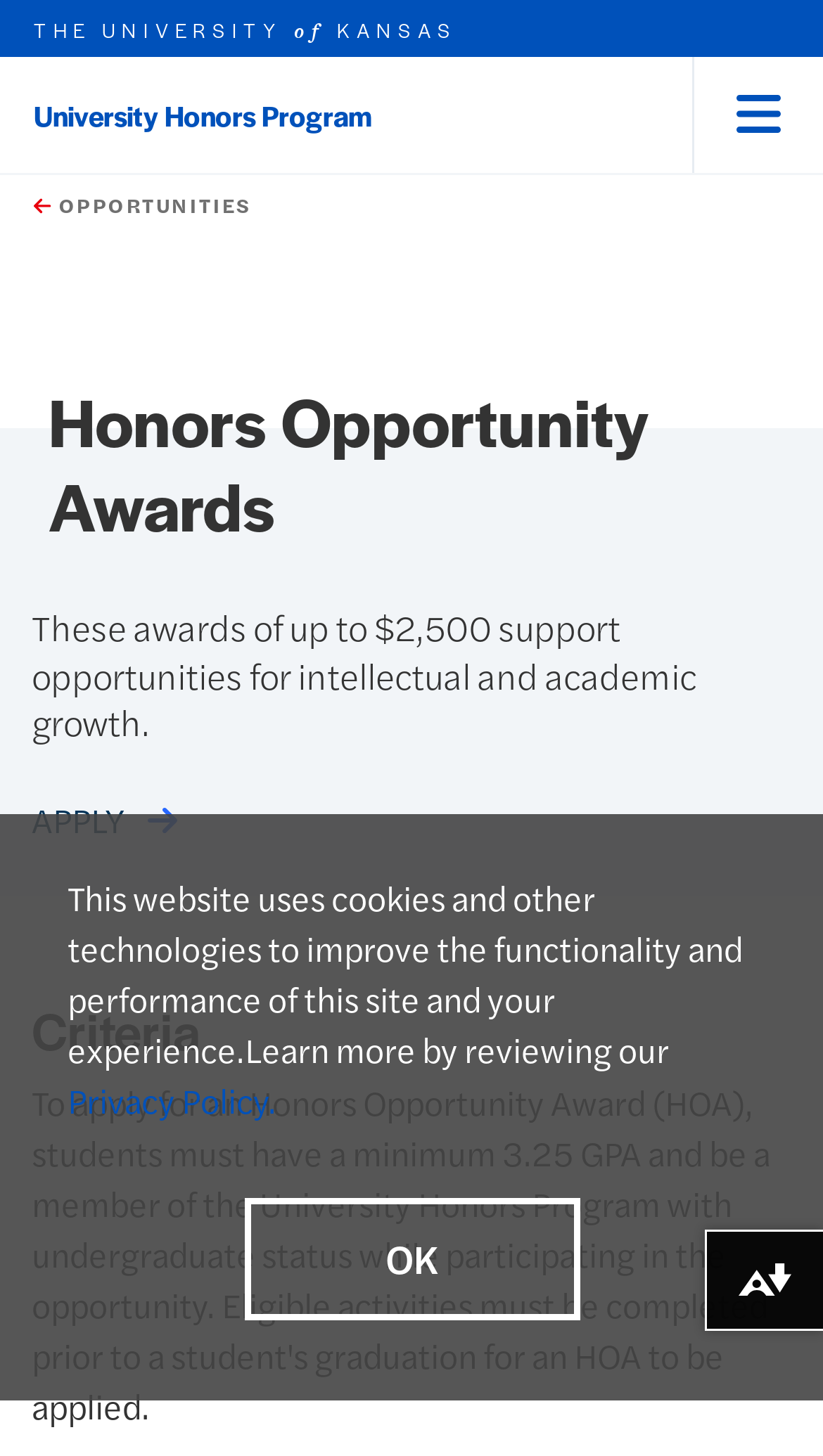What is the purpose of the Honors Opportunity Awards?
Provide a detailed answer to the question, using the image to inform your response.

I found the answer by reading the text under the 'Honors Opportunity Awards' heading, which states 'These awards of up to $2,500 support opportunities for intellectual and academic growth'.